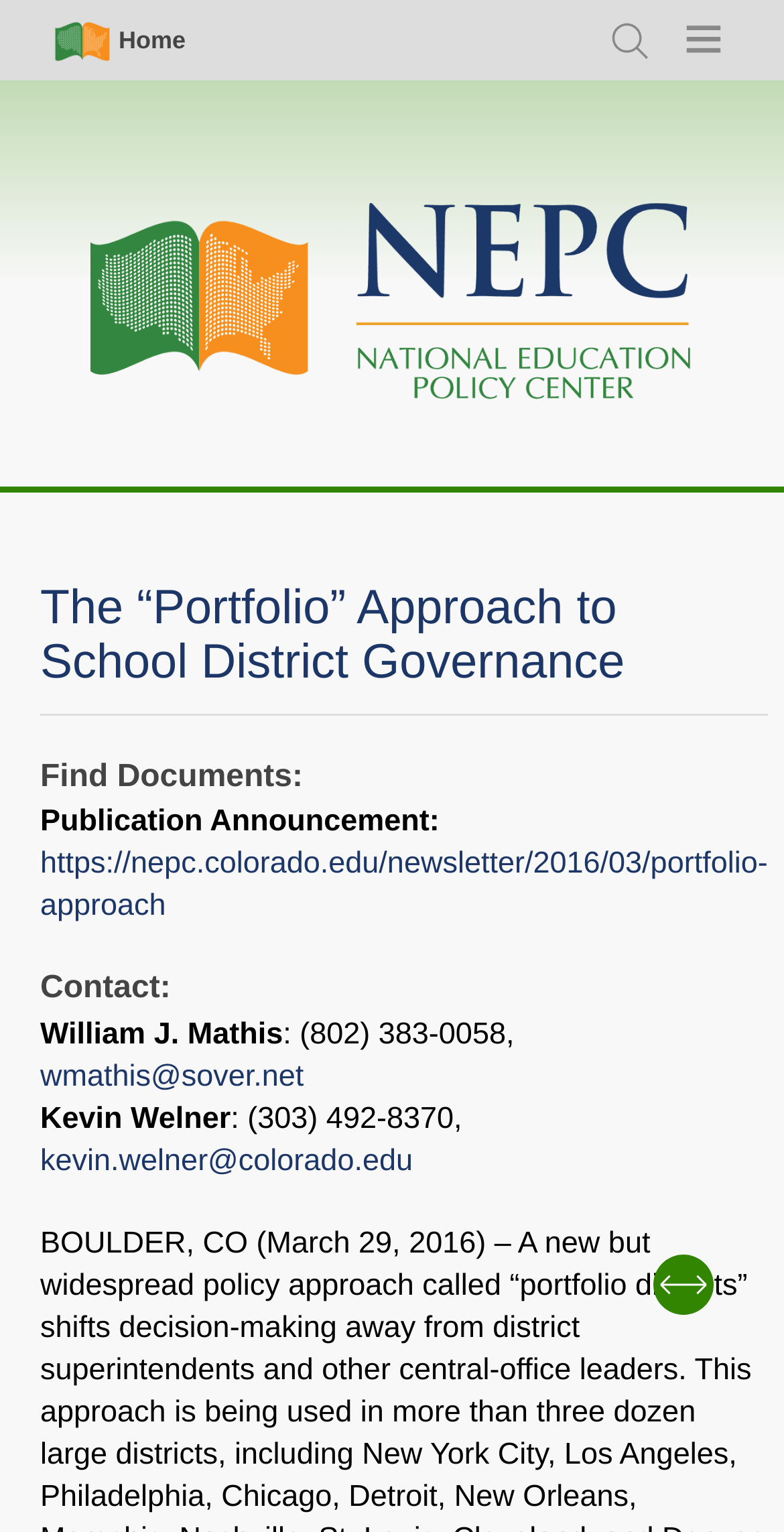Can you identify the bounding box coordinates of the clickable region needed to carry out this instruction: 'Share on LinkedIn'? The coordinates should be four float numbers within the range of 0 to 1, stated as [left, top, right, bottom].

[0.115, 0.309, 0.885, 0.376]